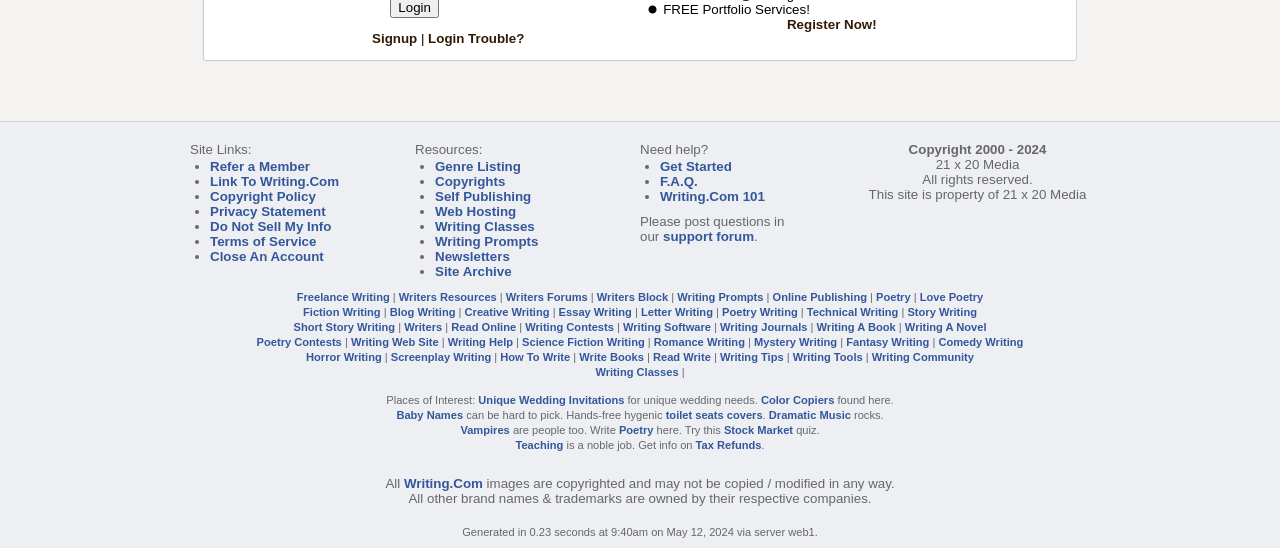Bounding box coordinates are specified in the format (top-left x, top-left y, bottom-right x, bottom-right y). All values are floating point numbers bounded between 0 and 1. Please provide the bounding box coordinate of the region this sentence describes: Skip to main content

None